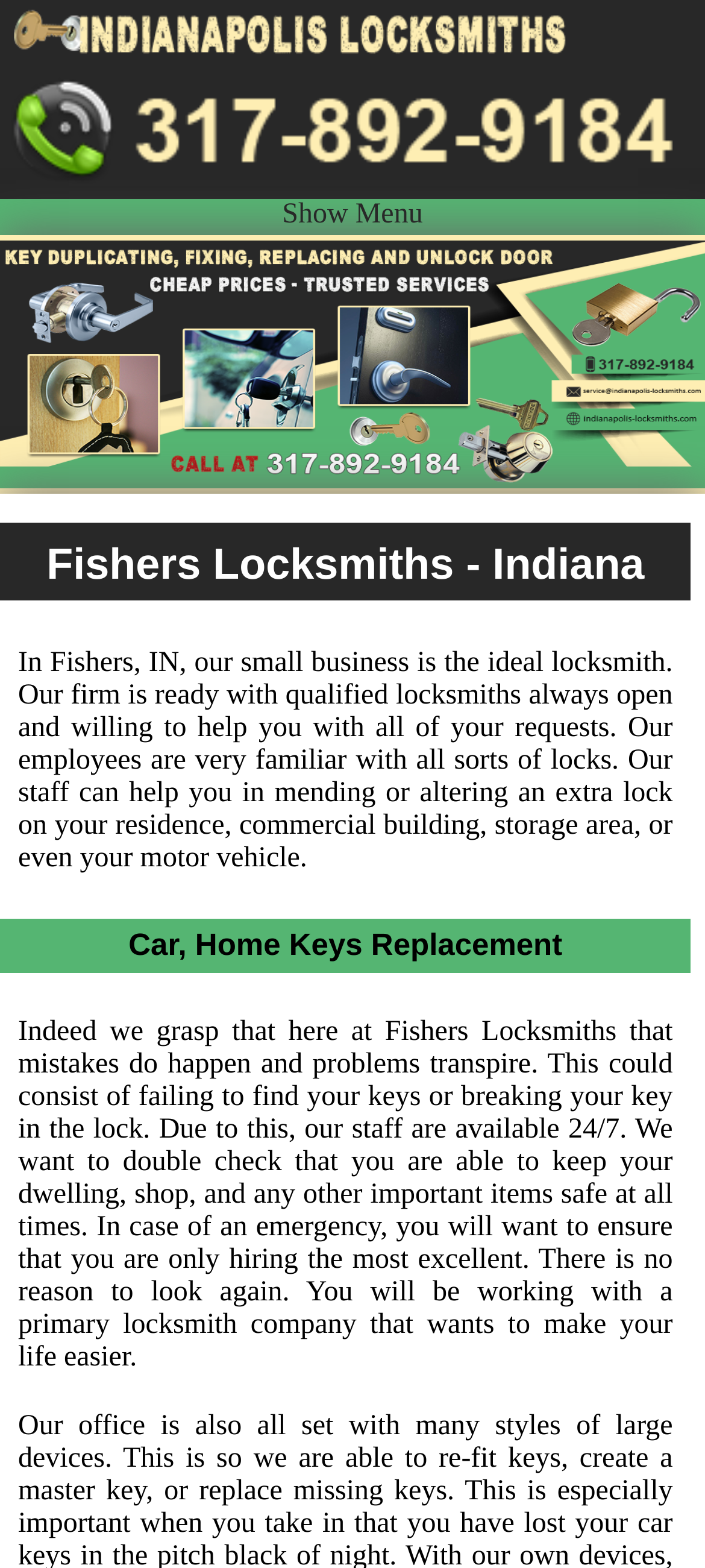Please provide a one-word or short phrase answer to the question:
What is their expertise?

all sorts of locks